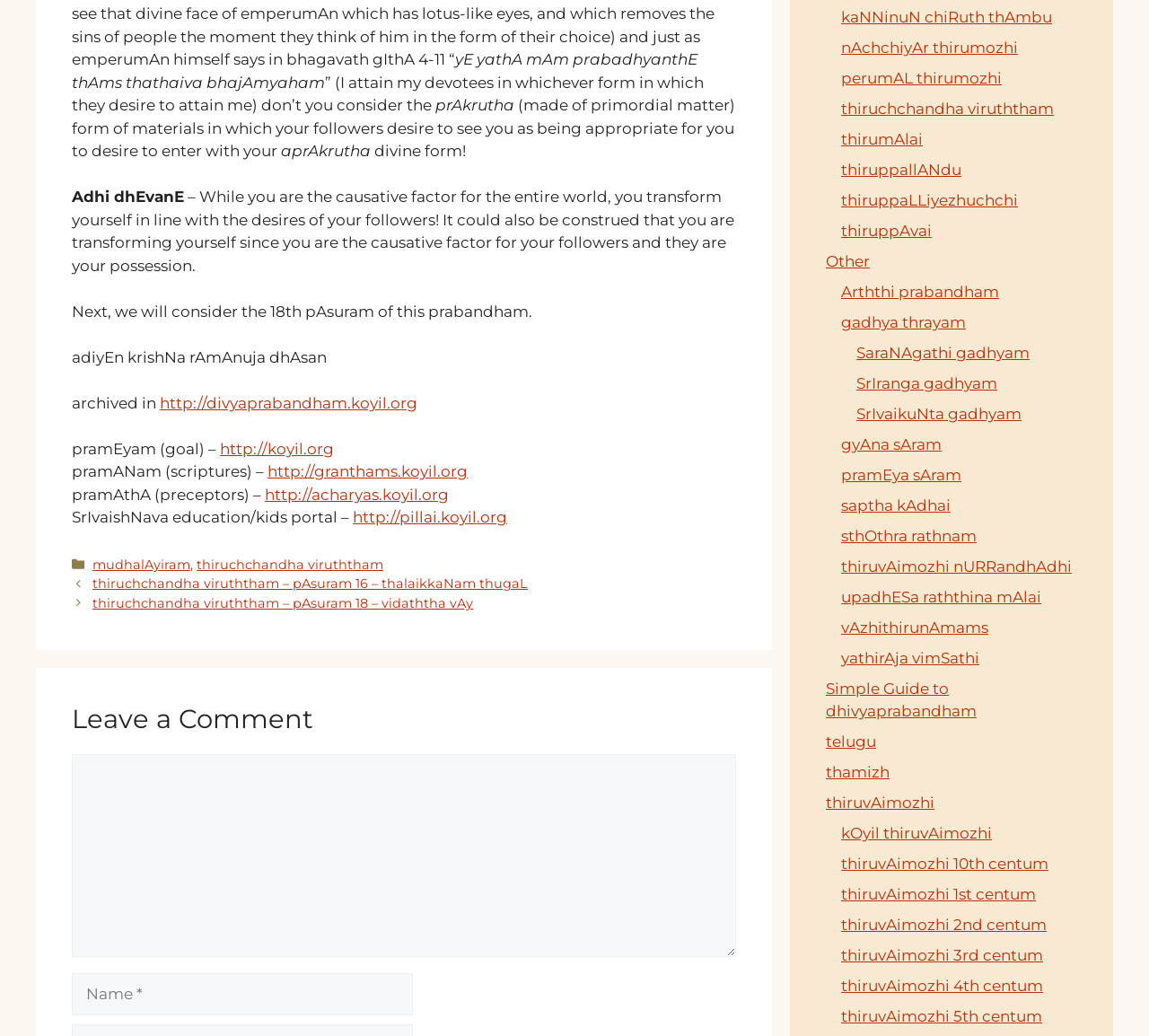What is the text of the heading element with ID 313?
Please provide a single word or phrase as your answer based on the screenshot.

Leave a Comment